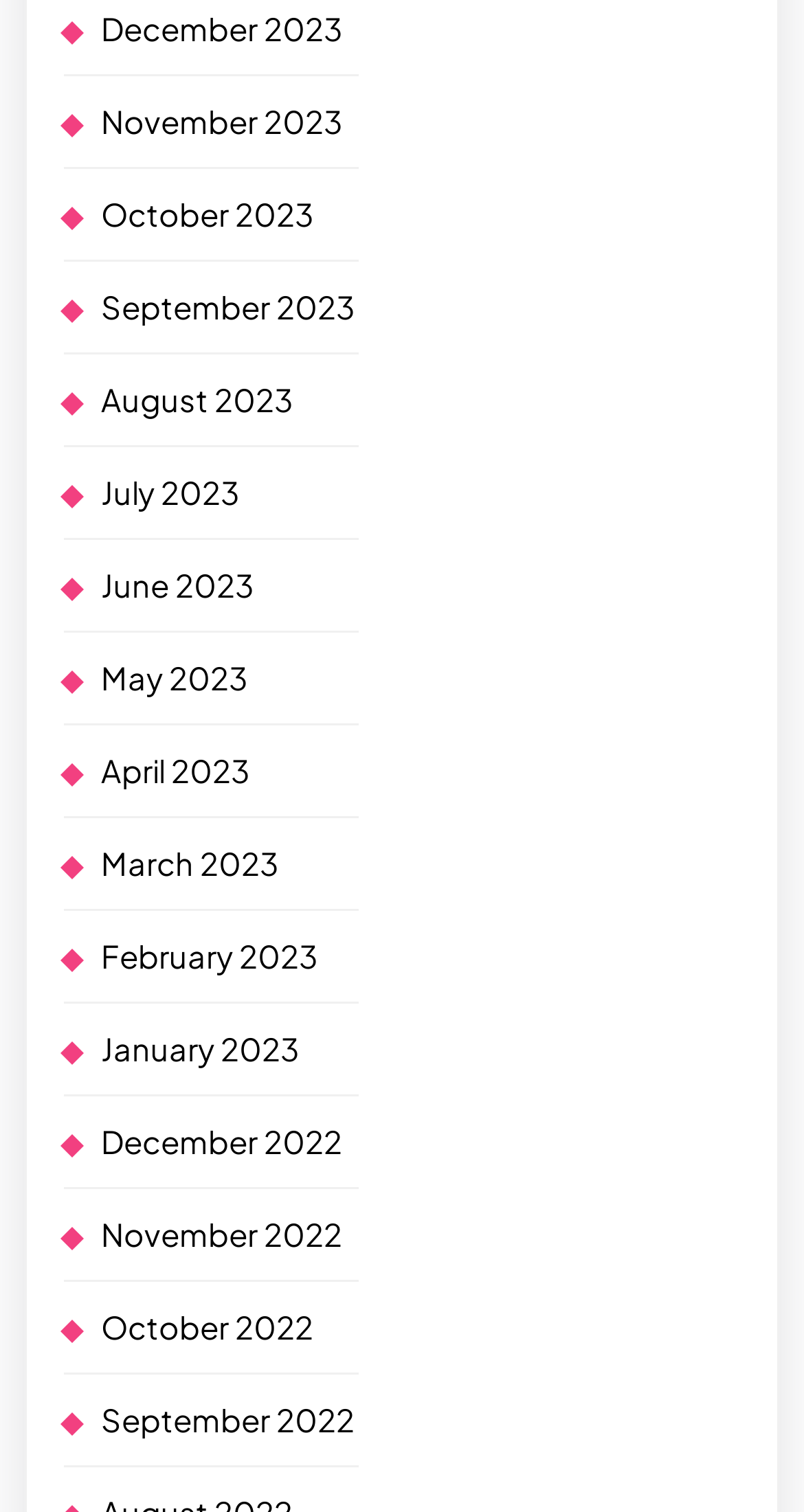Reply to the question with a brief word or phrase: What is the most recent month listed?

December 2023